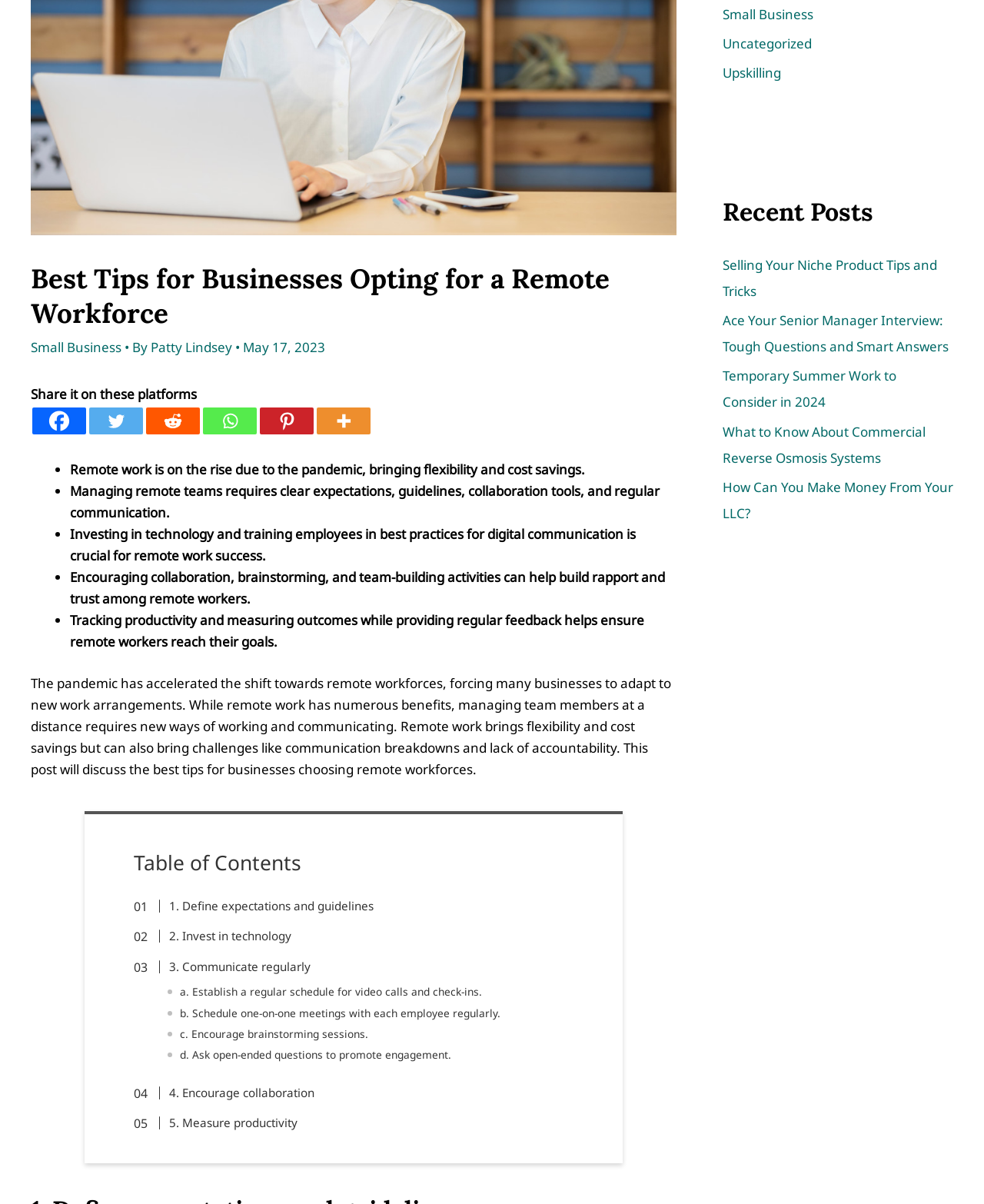Find the bounding box coordinates for the element described here: "1. Define expectations and guidelines".

[0.152, 0.745, 0.38, 0.76]